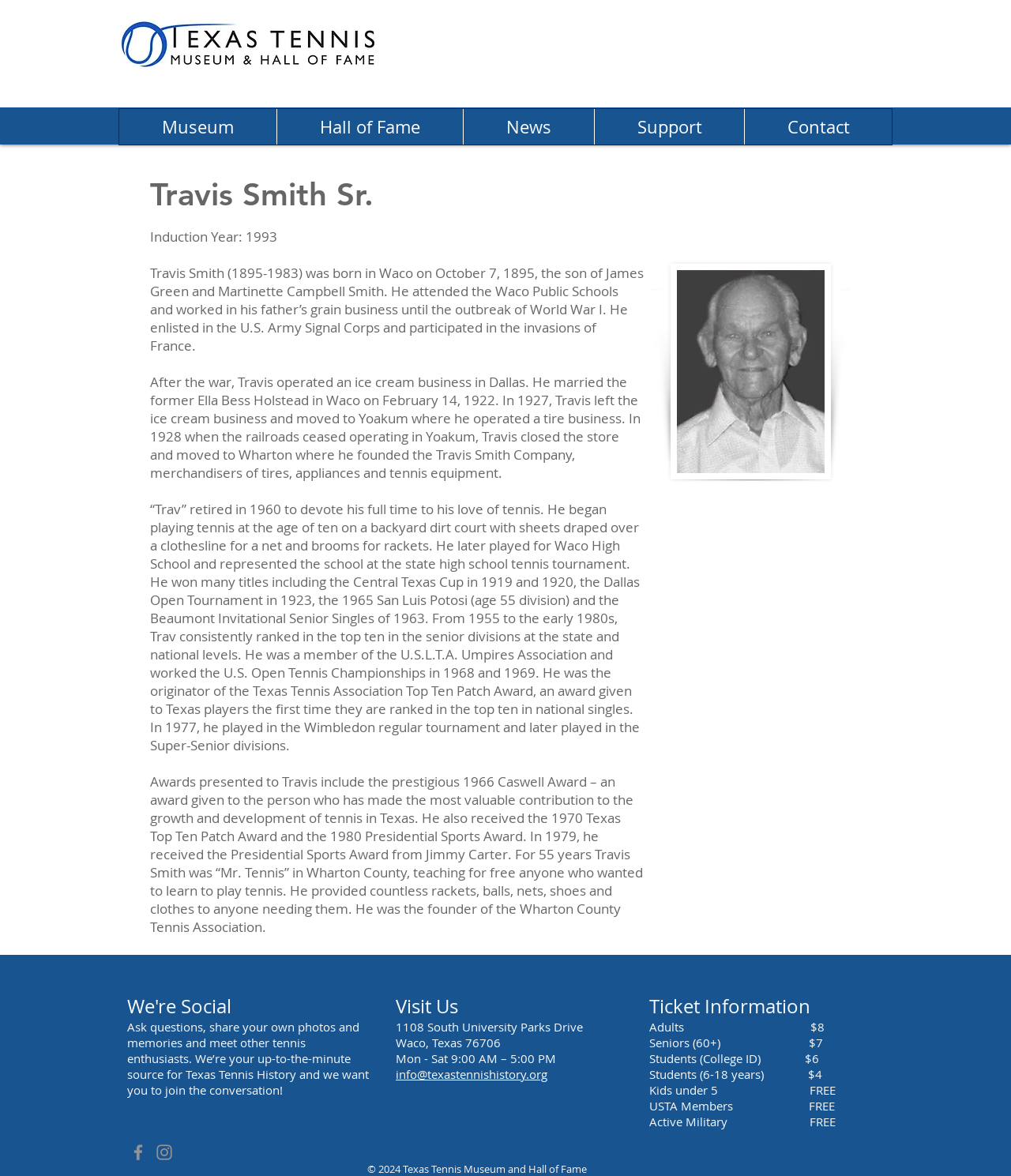Provide the bounding box coordinates of the HTML element described as: "Hall of Fame". The bounding box coordinates should be four float numbers between 0 and 1, i.e., [left, top, right, bottom].

[0.273, 0.093, 0.458, 0.123]